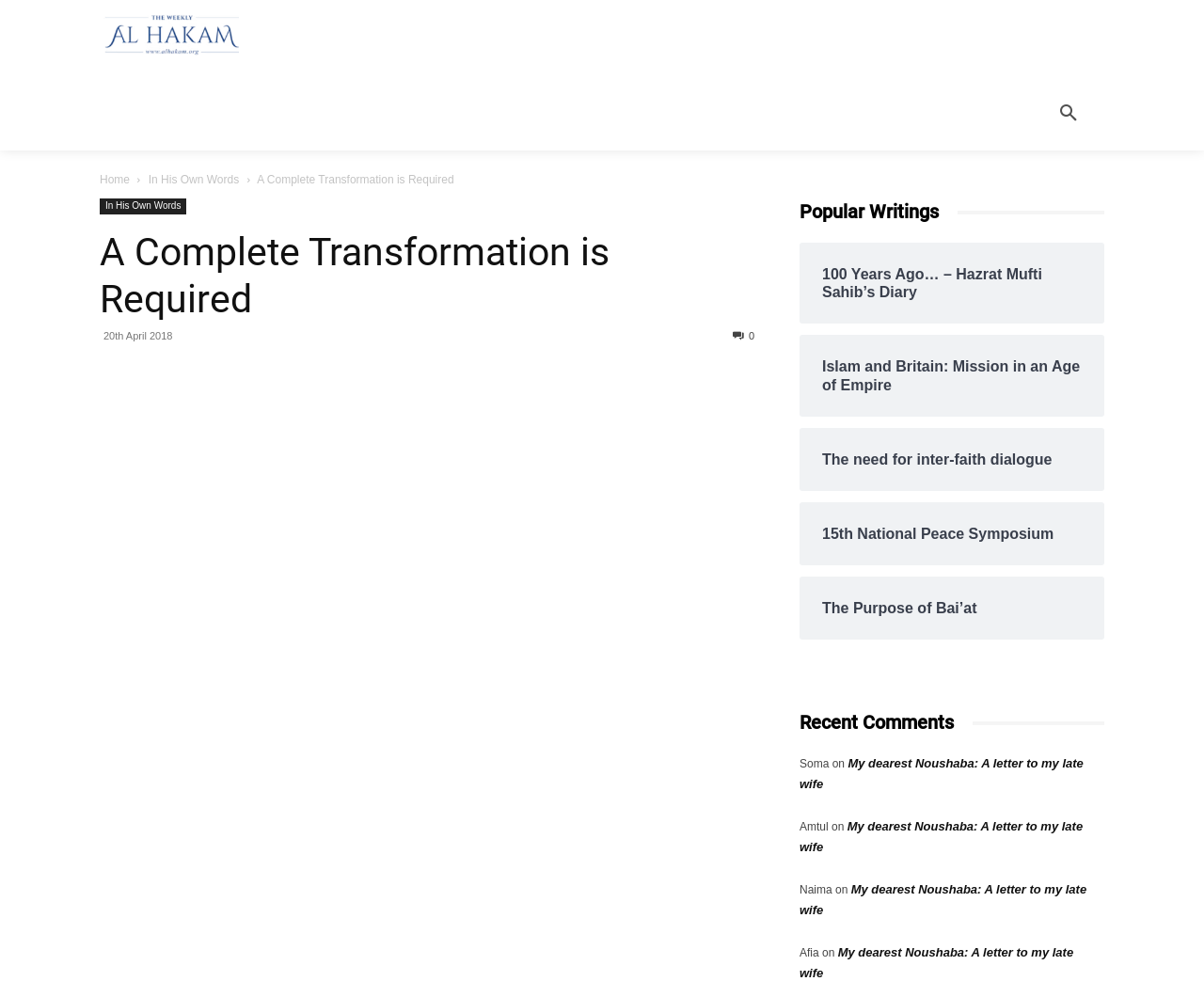Find the bounding box coordinates of the clickable area required to complete the following action: "Click on the 'Al hakam' link".

[0.081, 0.013, 0.198, 0.057]